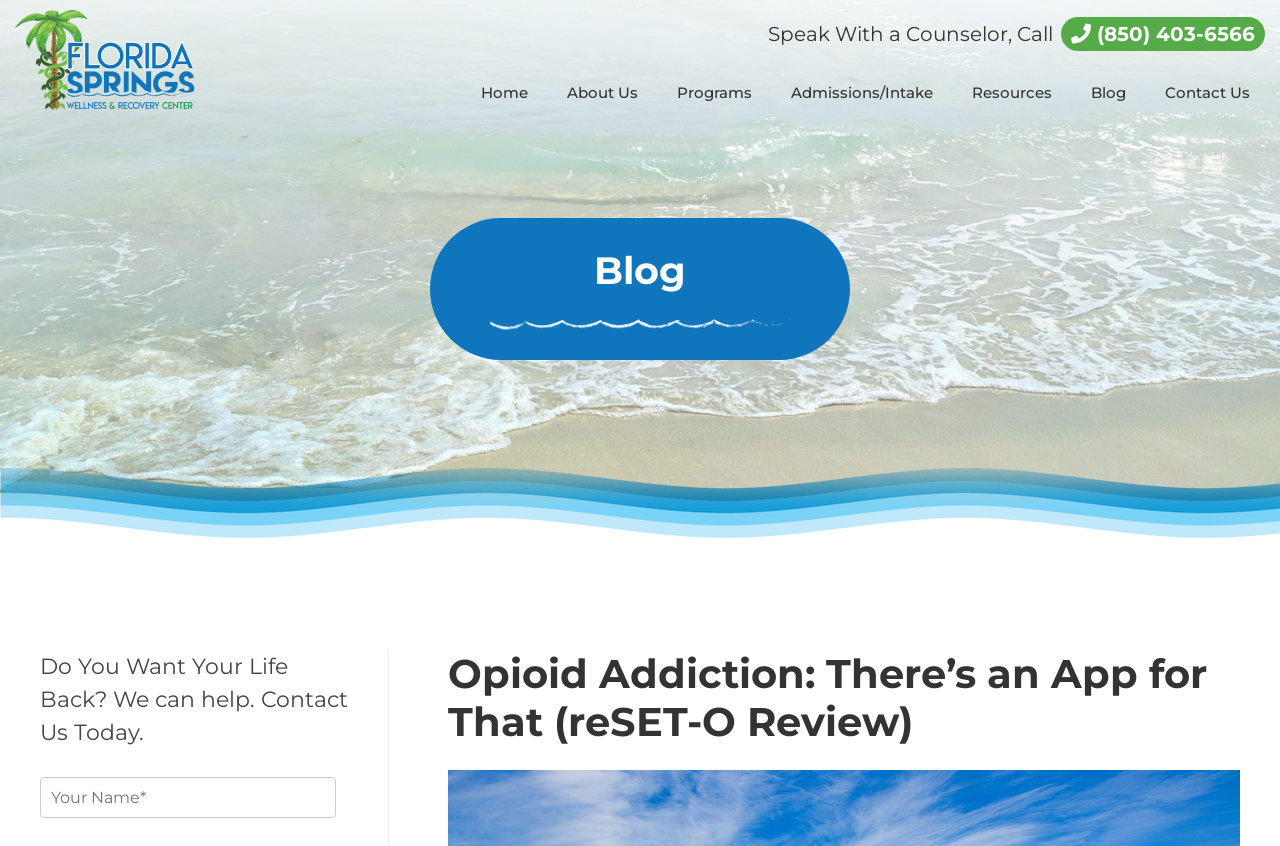Use the information in the screenshot to answer the question comprehensively: What is the phone number to speak with a counselor?

I found the phone number by looking at the link element with the text '(850) 403-6566' which is located below the static text 'Speak With a Counselor, Call'.